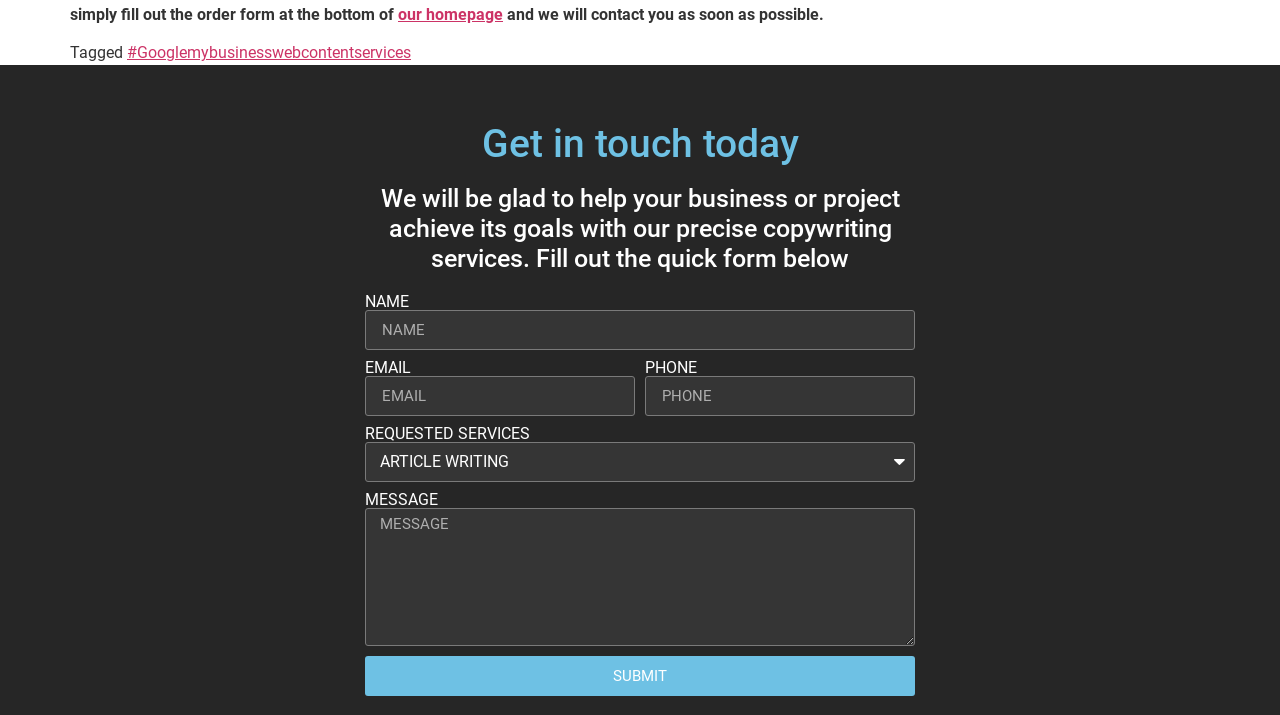Determine the bounding box coordinates for the area that should be clicked to carry out the following instruction: "select a requested service".

[0.285, 0.618, 0.715, 0.674]